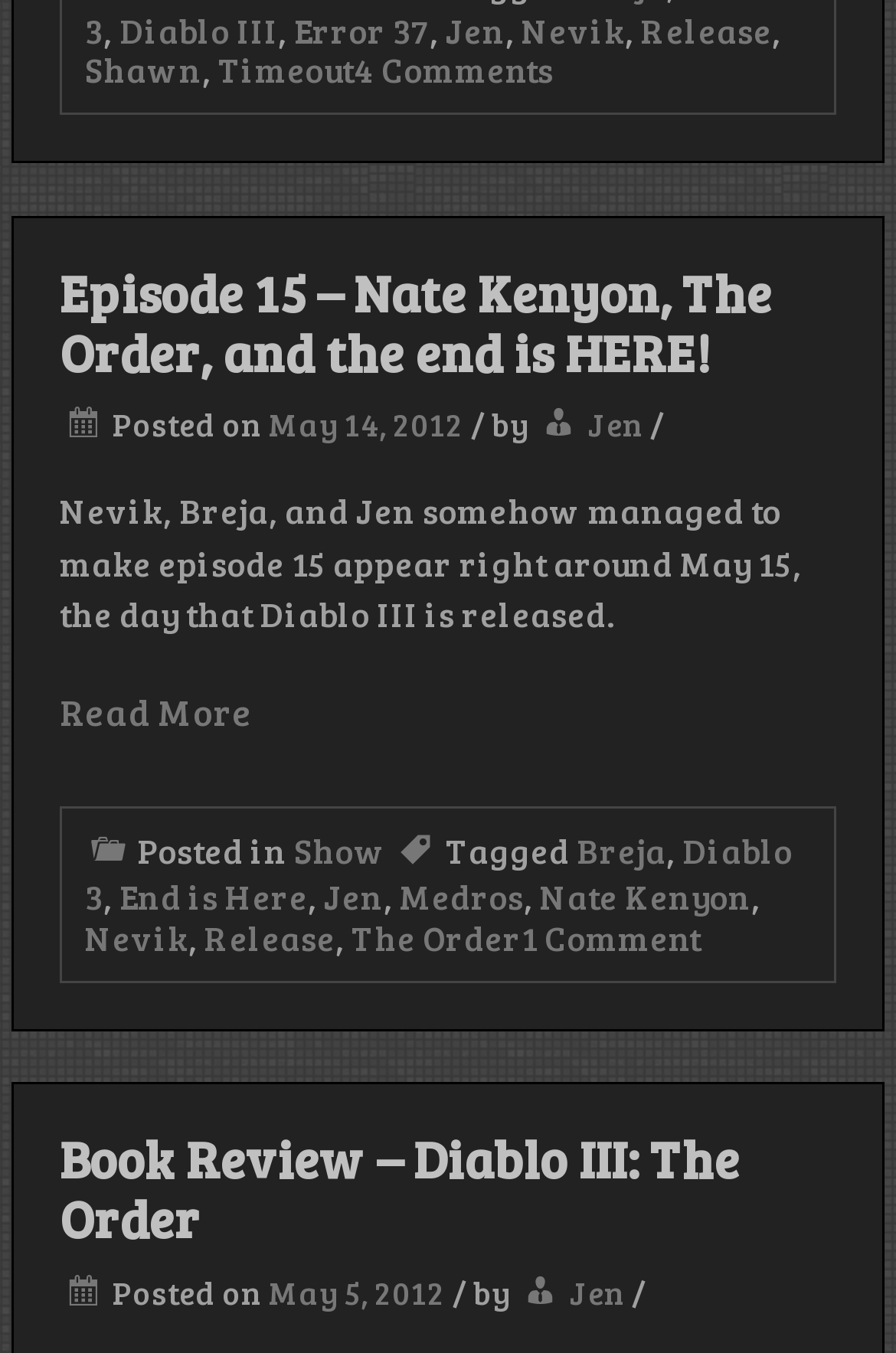Using the given element description, provide the bounding box coordinates (top-left x, top-left y, bottom-right x, bottom-right y) for the corresponding UI element in the screenshot: FHC

None